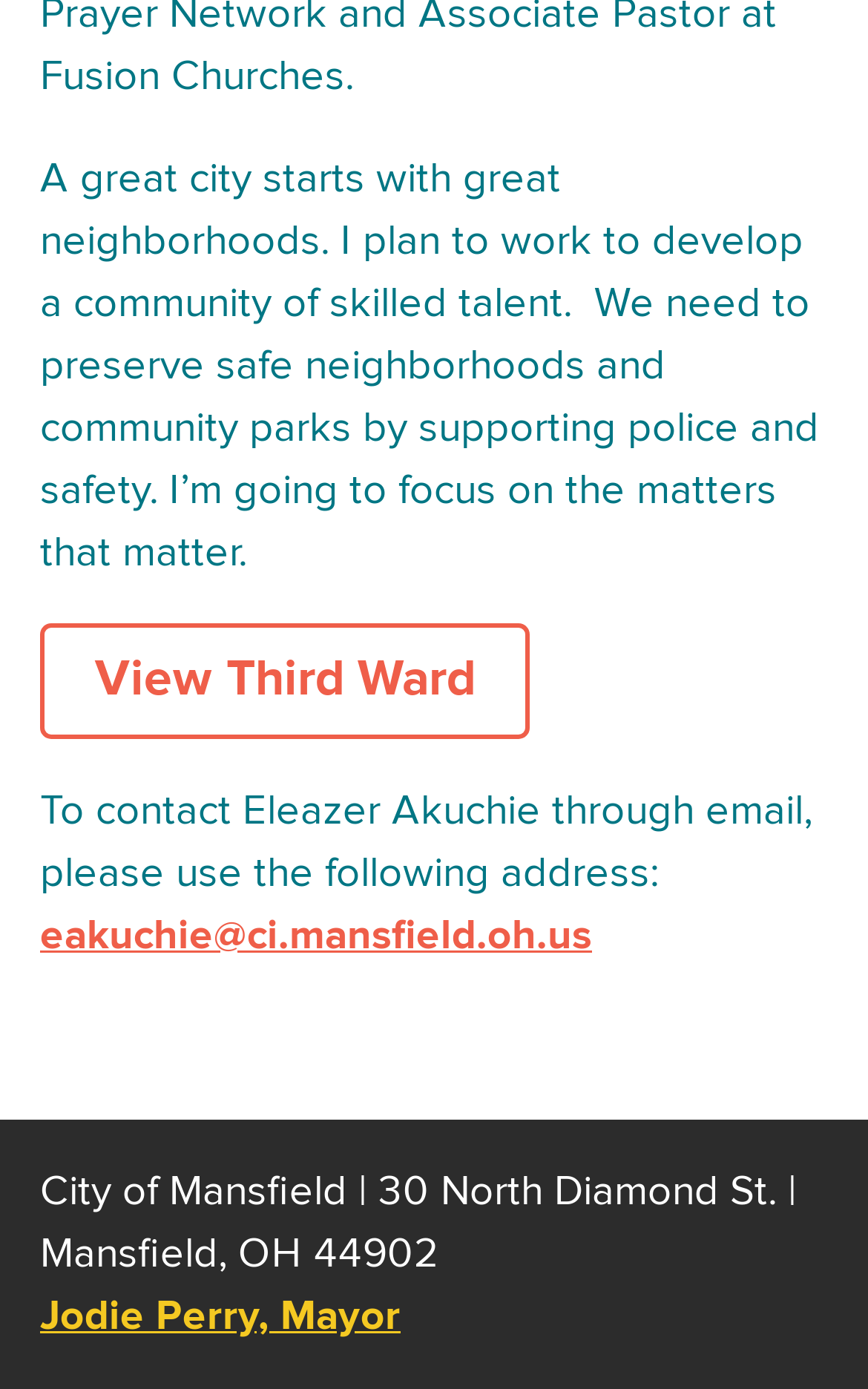Mark the bounding box of the element that matches the following description: "eakuchie@ci.mansfield.oh.us".

[0.046, 0.655, 0.682, 0.692]